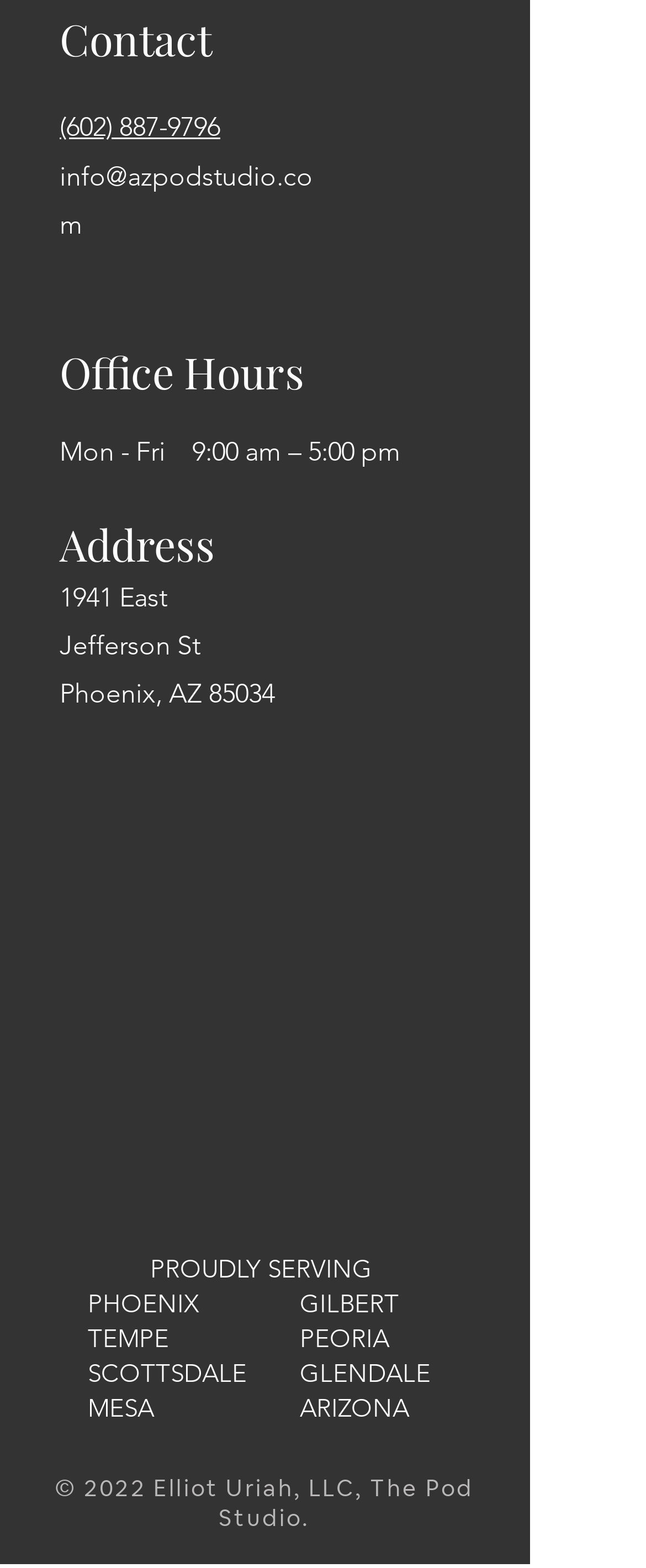Please identify the bounding box coordinates of the region to click in order to complete the given instruction: "Send an email". The coordinates should be four float numbers between 0 and 1, i.e., [left, top, right, bottom].

[0.092, 0.102, 0.485, 0.153]